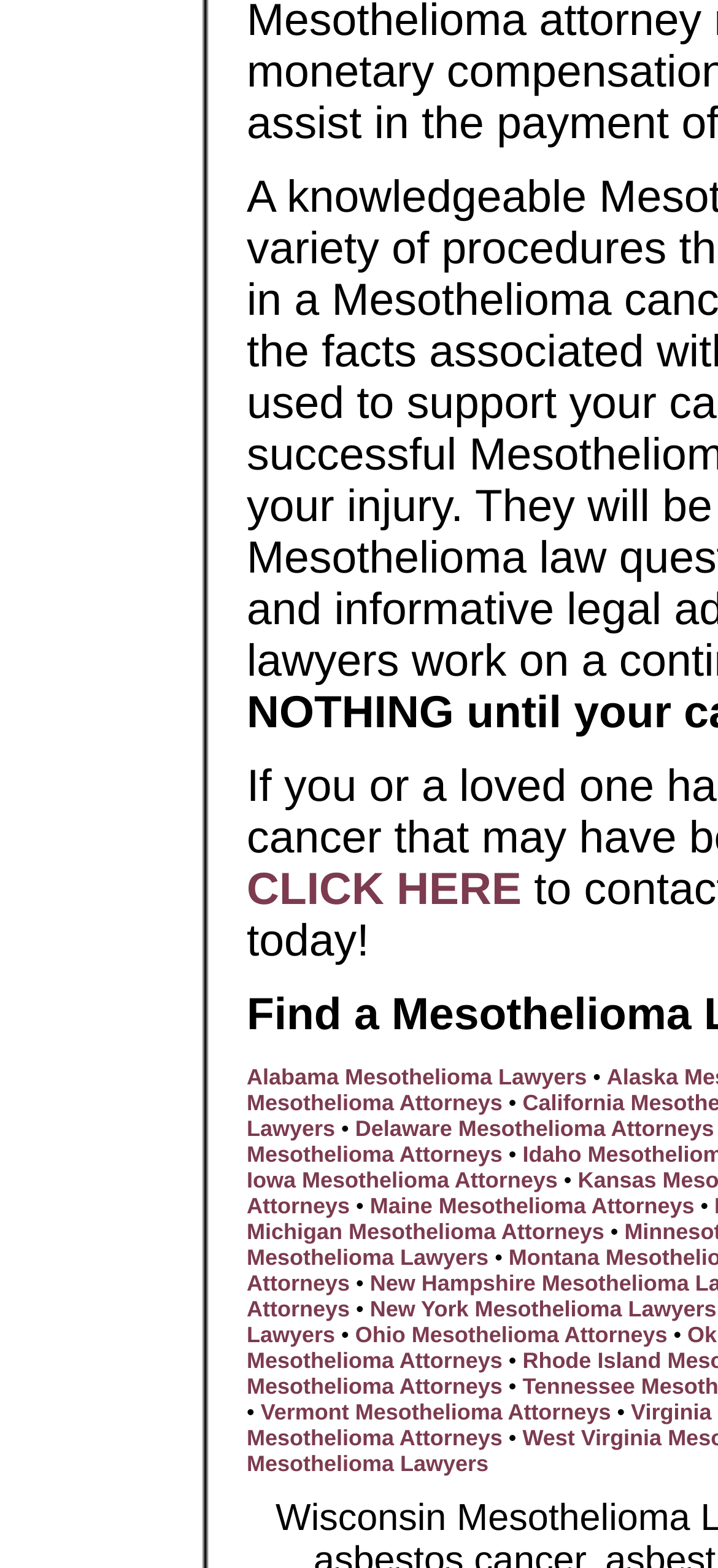Please provide a detailed answer to the question below by examining the image:
What is the first state listed?

The first link on the webpage is 'Alabama Mesothelioma Lawyers', which indicates that Alabama is the first state listed.